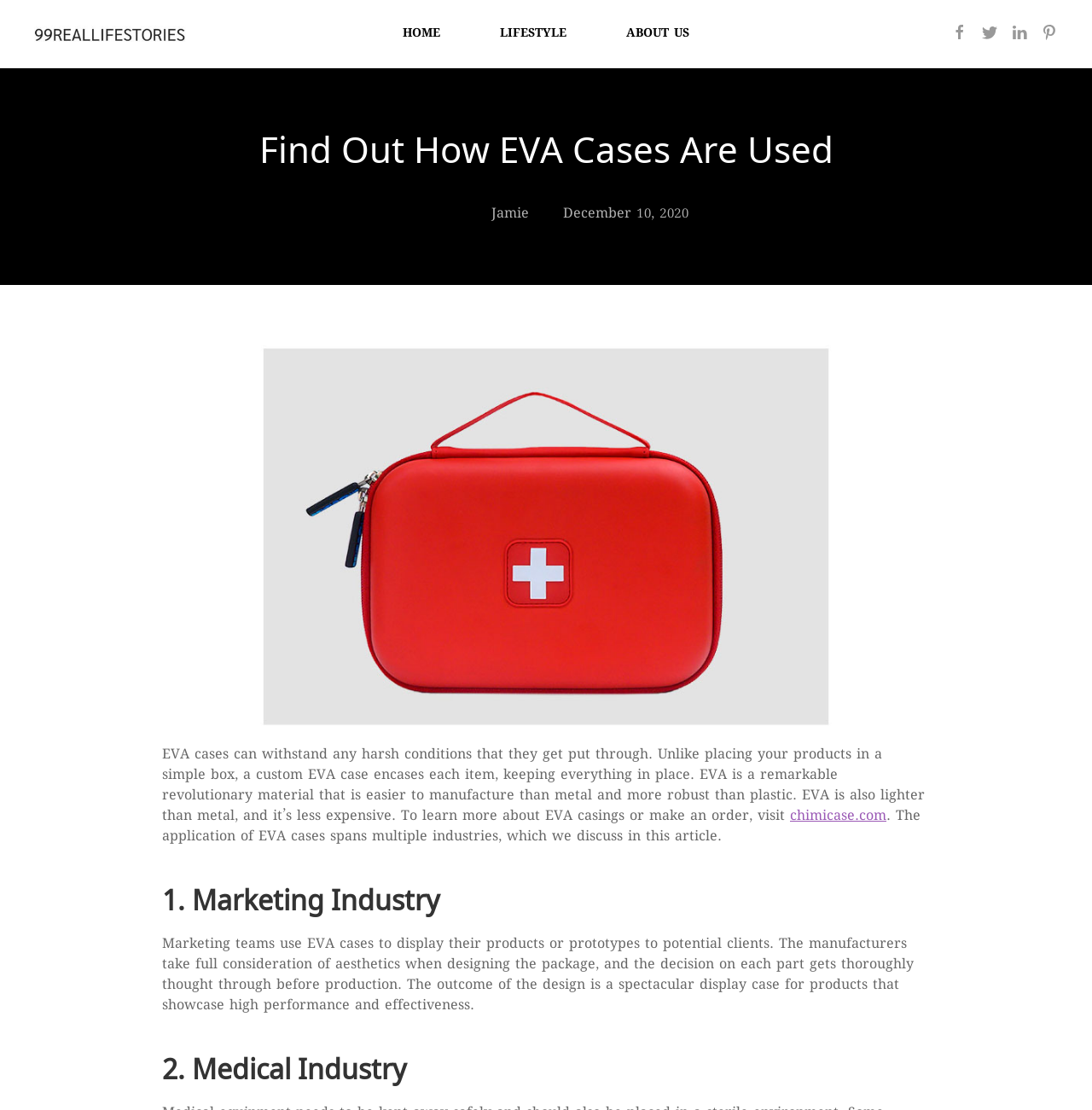Refer to the image and offer a detailed explanation in response to the question: How many industries are discussed in the article?

I found the number of industries discussed in the article by looking at the headings with numbers, which are '1. Marketing Industry' and '2. Medical Industry', indicating that there are at least two industries discussed.